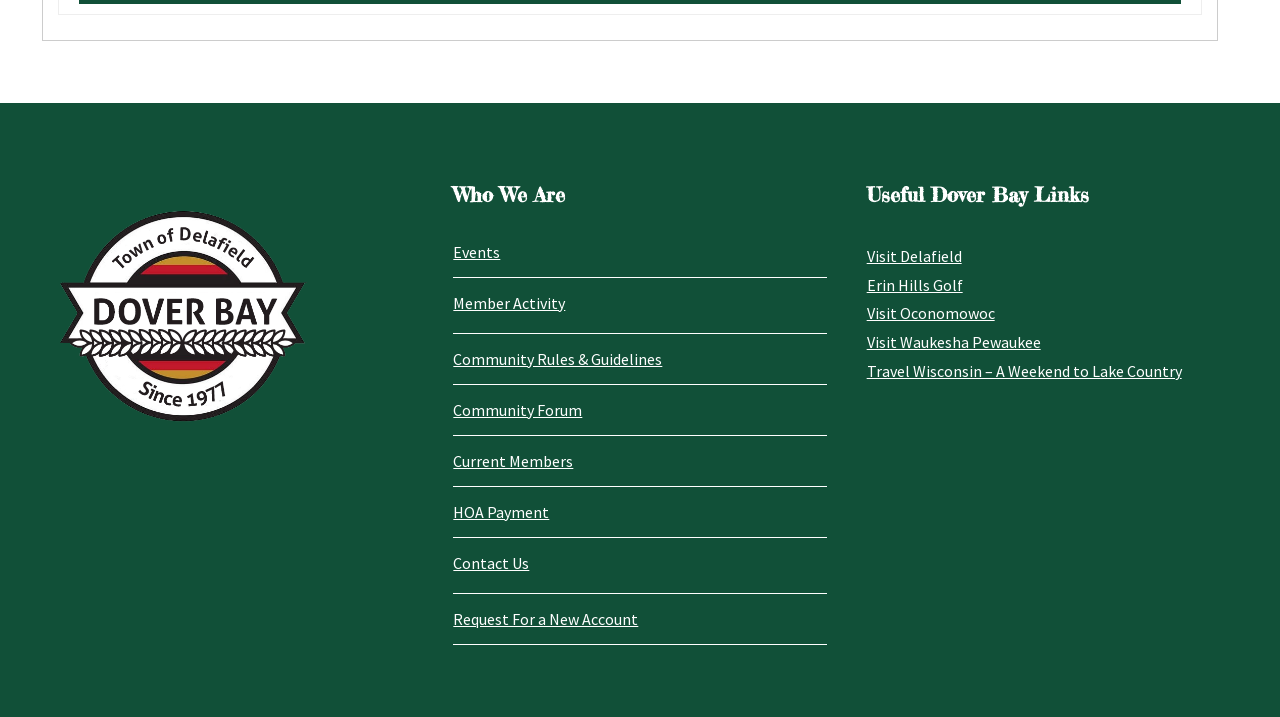Are there any headings on the webpage?
Answer the question with a single word or phrase by looking at the picture.

Yes